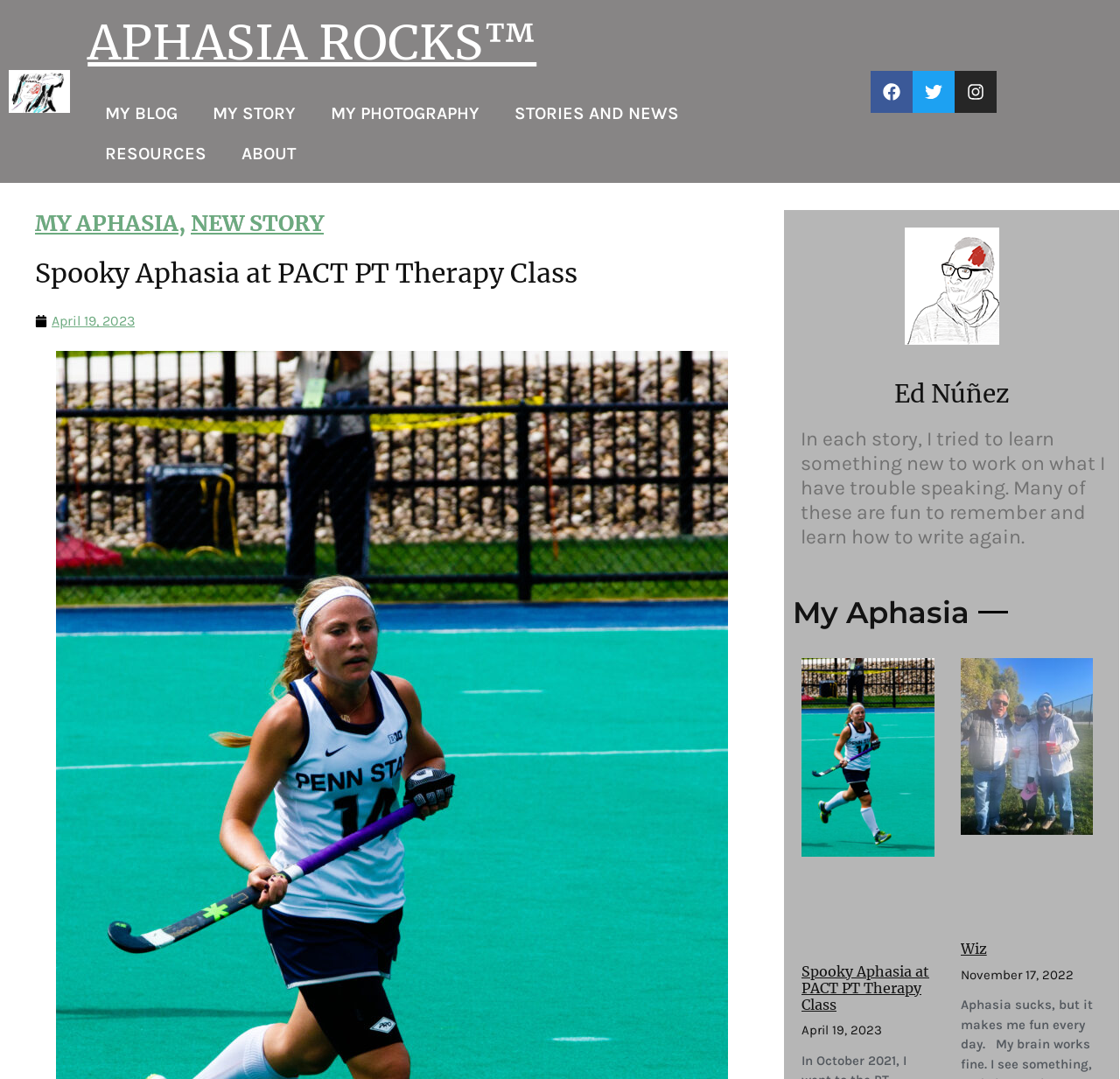Please provide the bounding box coordinates for the element that needs to be clicked to perform the following instruction: "Visit APHASIA ROCKS™". The coordinates should be given as four float numbers between 0 and 1, i.e., [left, top, right, bottom].

[0.078, 0.011, 0.479, 0.067]